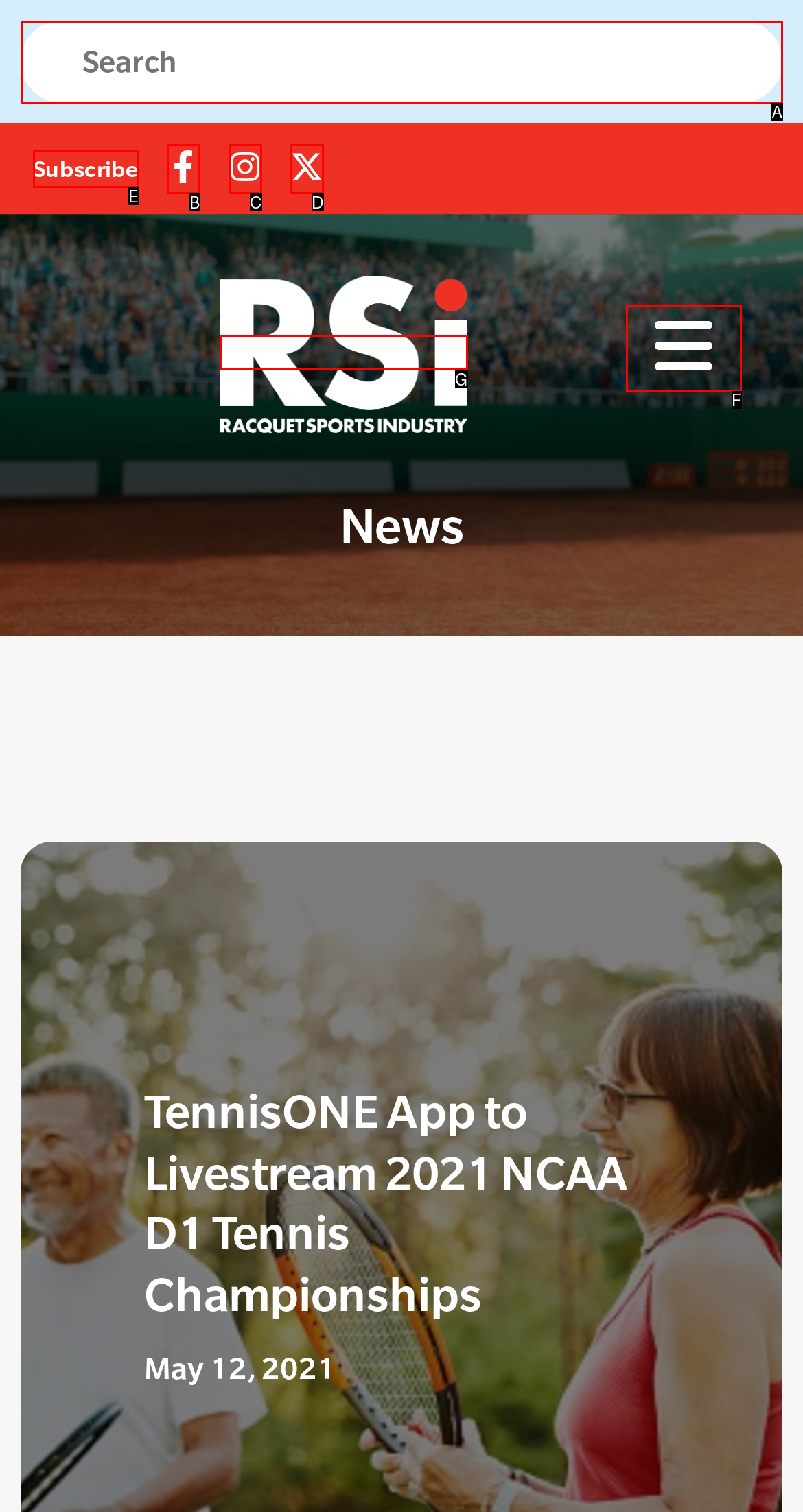Given the description: alt="RSI", identify the matching option. Answer with the corresponding letter.

G